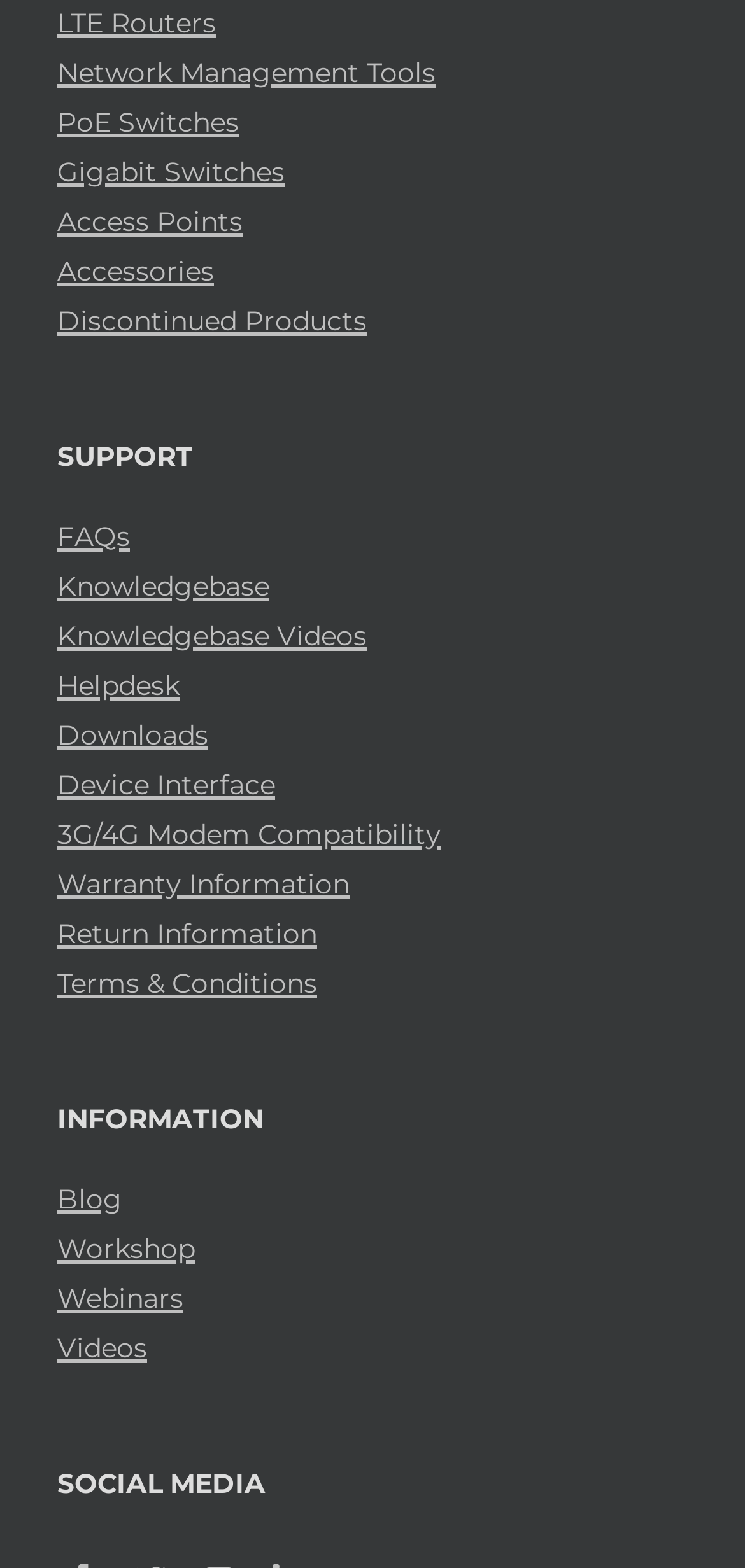Pinpoint the bounding box coordinates of the area that must be clicked to complete this instruction: "Access Knowledgebase".

[0.077, 0.361, 0.923, 0.387]